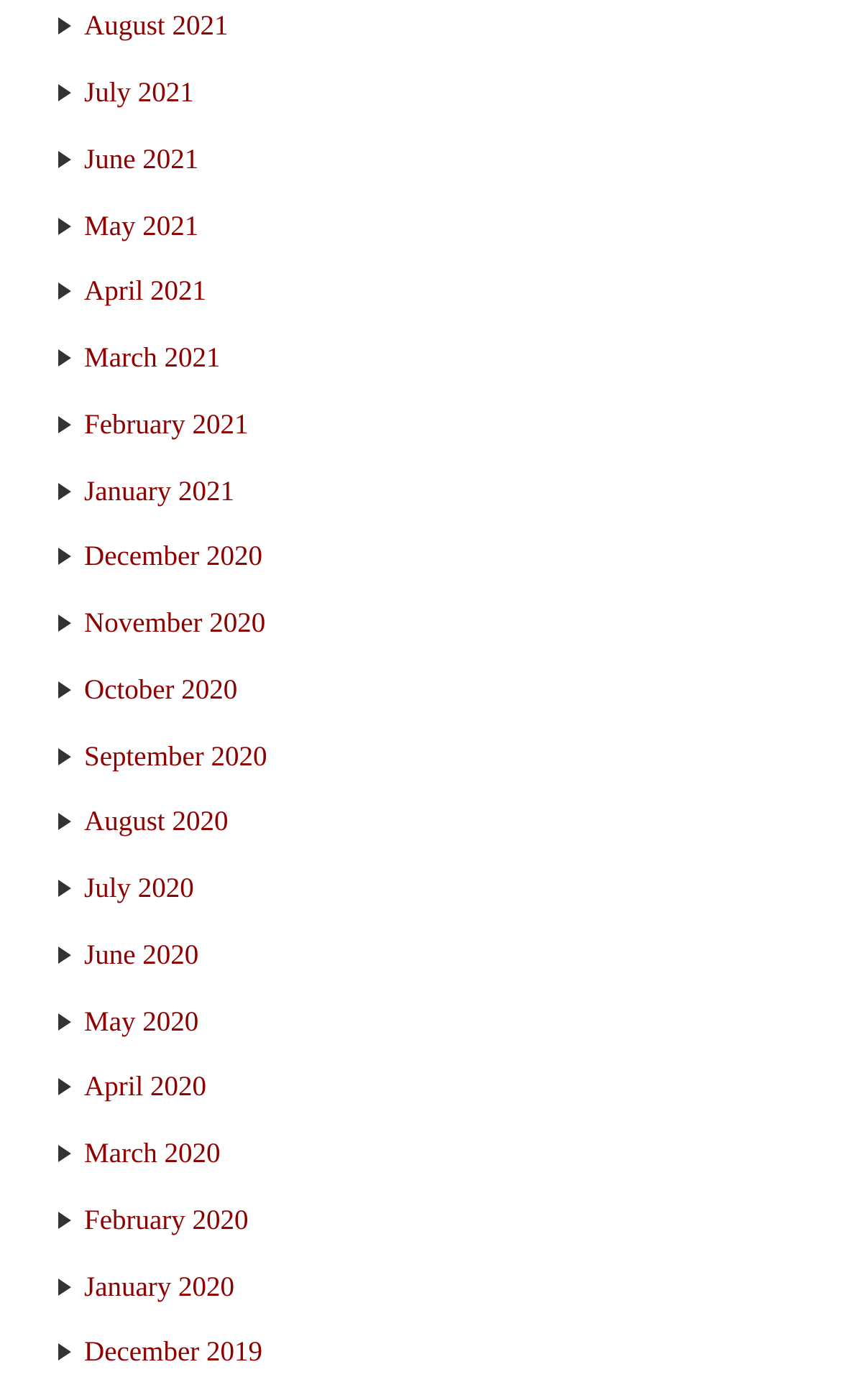Pinpoint the bounding box coordinates of the clickable area needed to execute the instruction: "go to July 2020". The coordinates should be specified as four float numbers between 0 and 1, i.e., [left, top, right, bottom].

[0.1, 0.622, 0.231, 0.645]